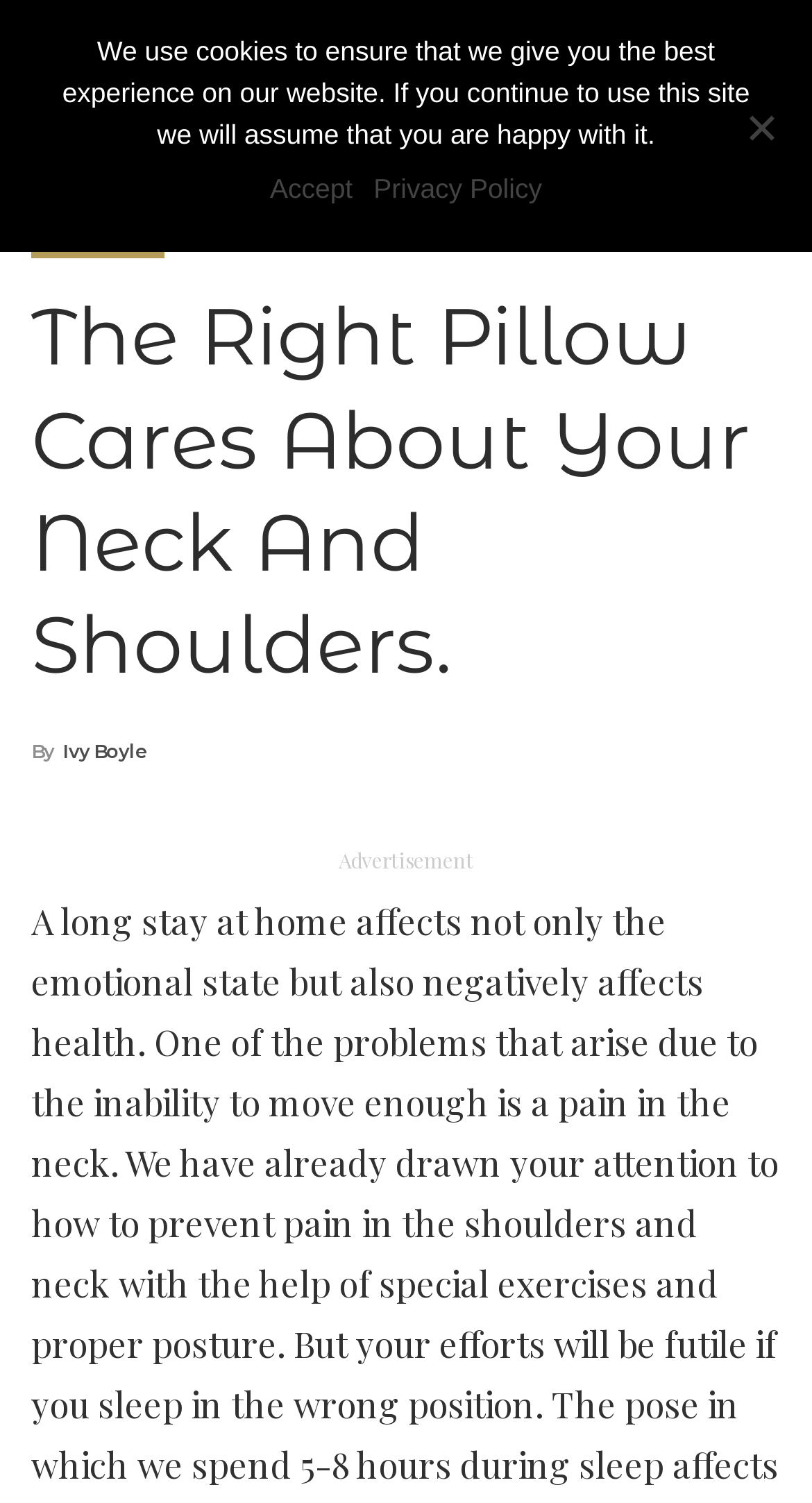Using the description: "By Ivy Boyle", determine the UI element's bounding box coordinates. Ensure the coordinates are in the format of four float numbers between 0 and 1, i.e., [left, top, right, bottom].

[0.038, 0.481, 0.182, 0.518]